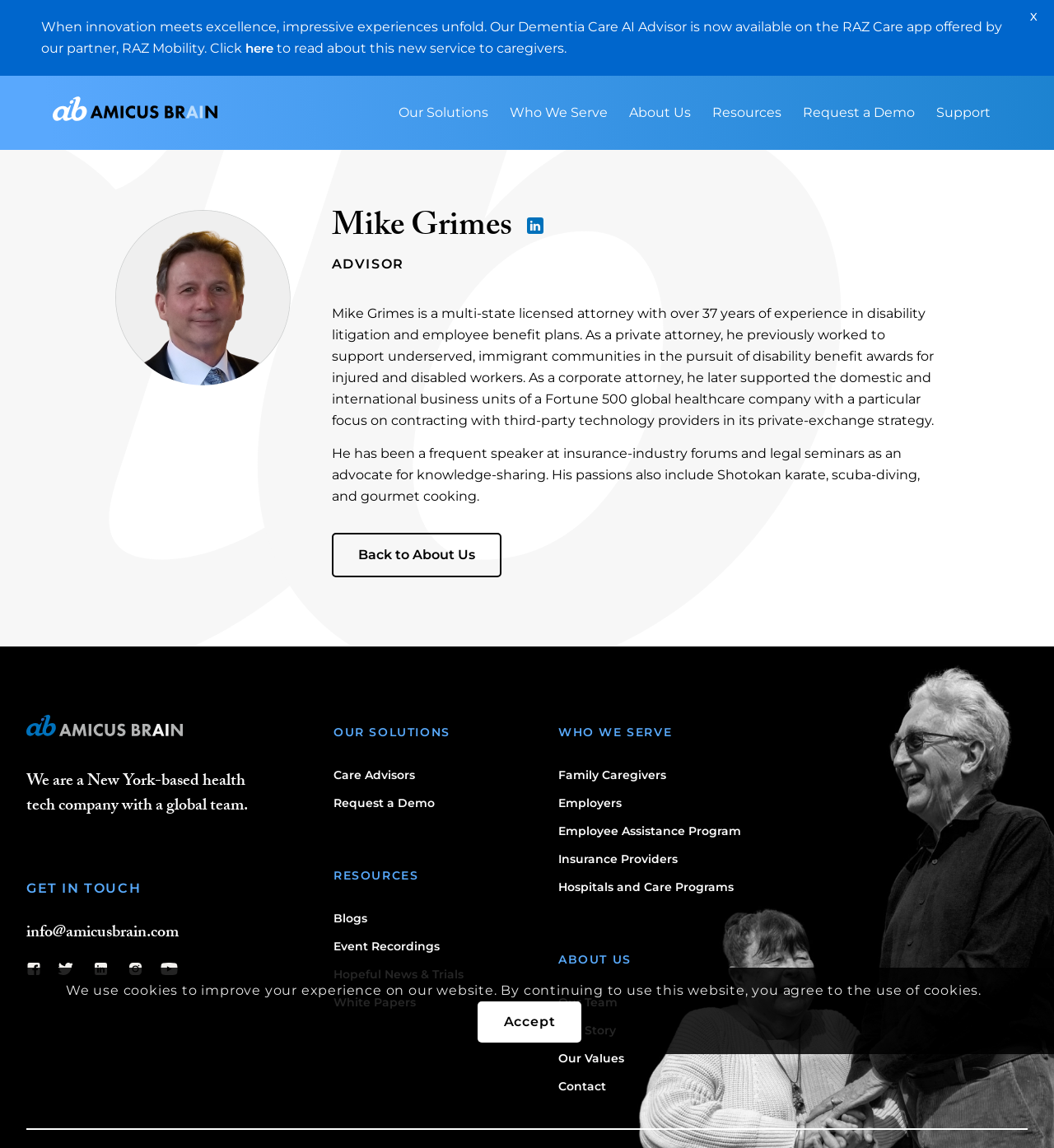What is the name of the company Mike Grimes is associated with?
Give a single word or phrase answer based on the content of the image.

Amicus Brain